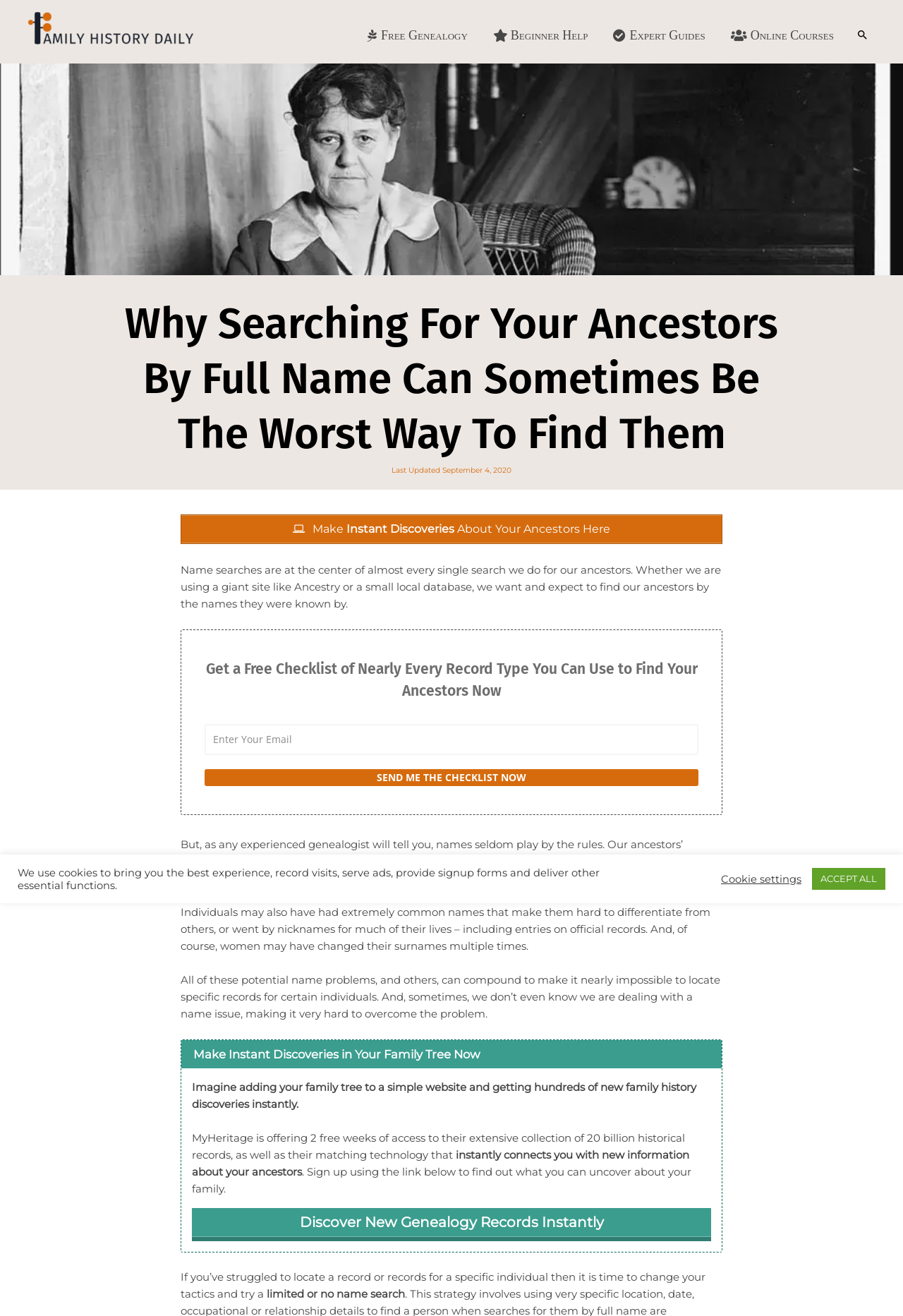Identify the bounding box coordinates of the element to click to follow this instruction: 'Click the 'Family History Daily - Site Logo' link'. Ensure the coordinates are four float values between 0 and 1, provided as [left, top, right, bottom].

[0.027, 0.021, 0.223, 0.031]